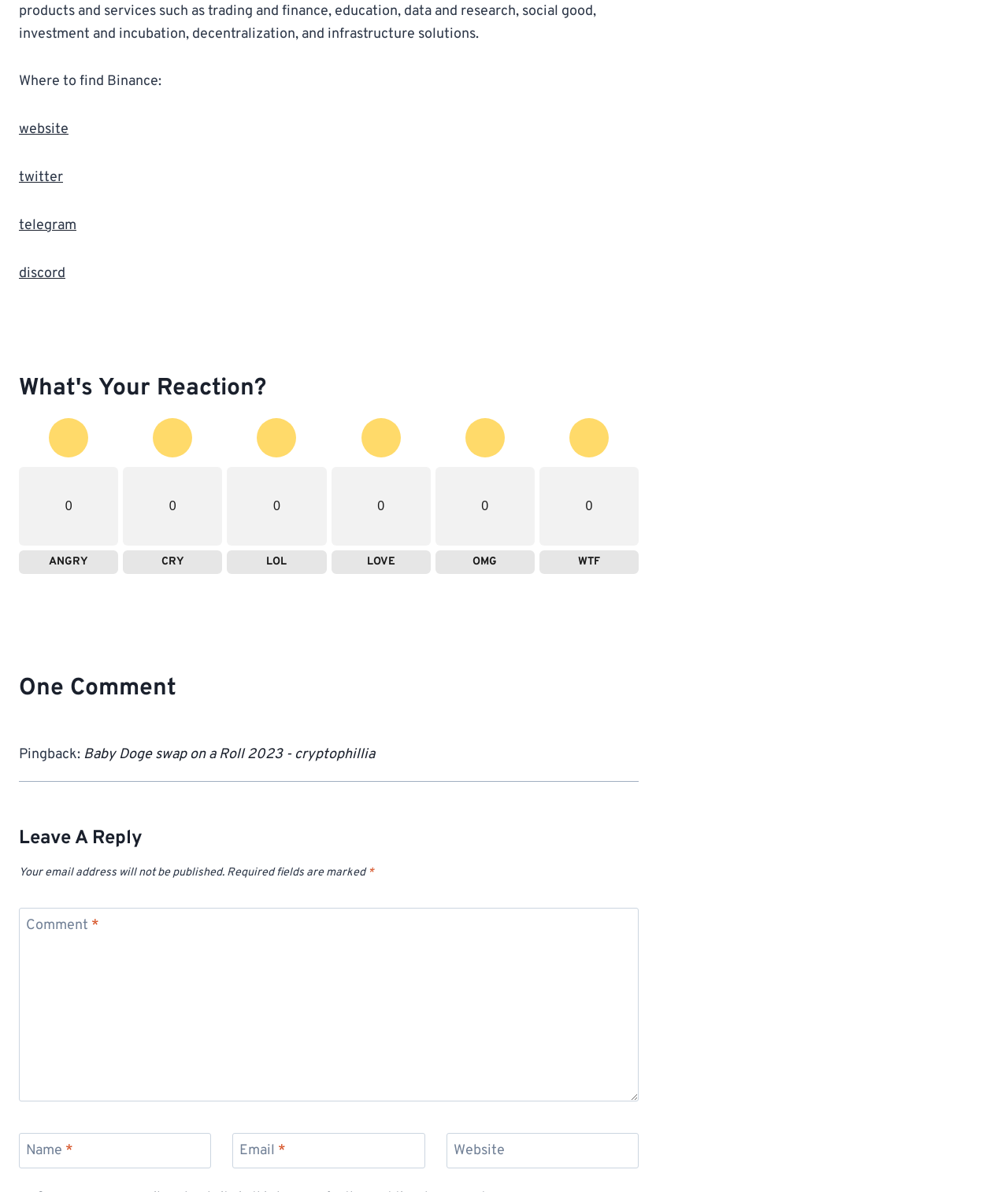Please identify the bounding box coordinates of the region to click in order to complete the task: "React with LOL". The coordinates must be four float numbers between 0 and 1, specified as [left, top, right, bottom].

[0.255, 0.351, 0.294, 0.384]